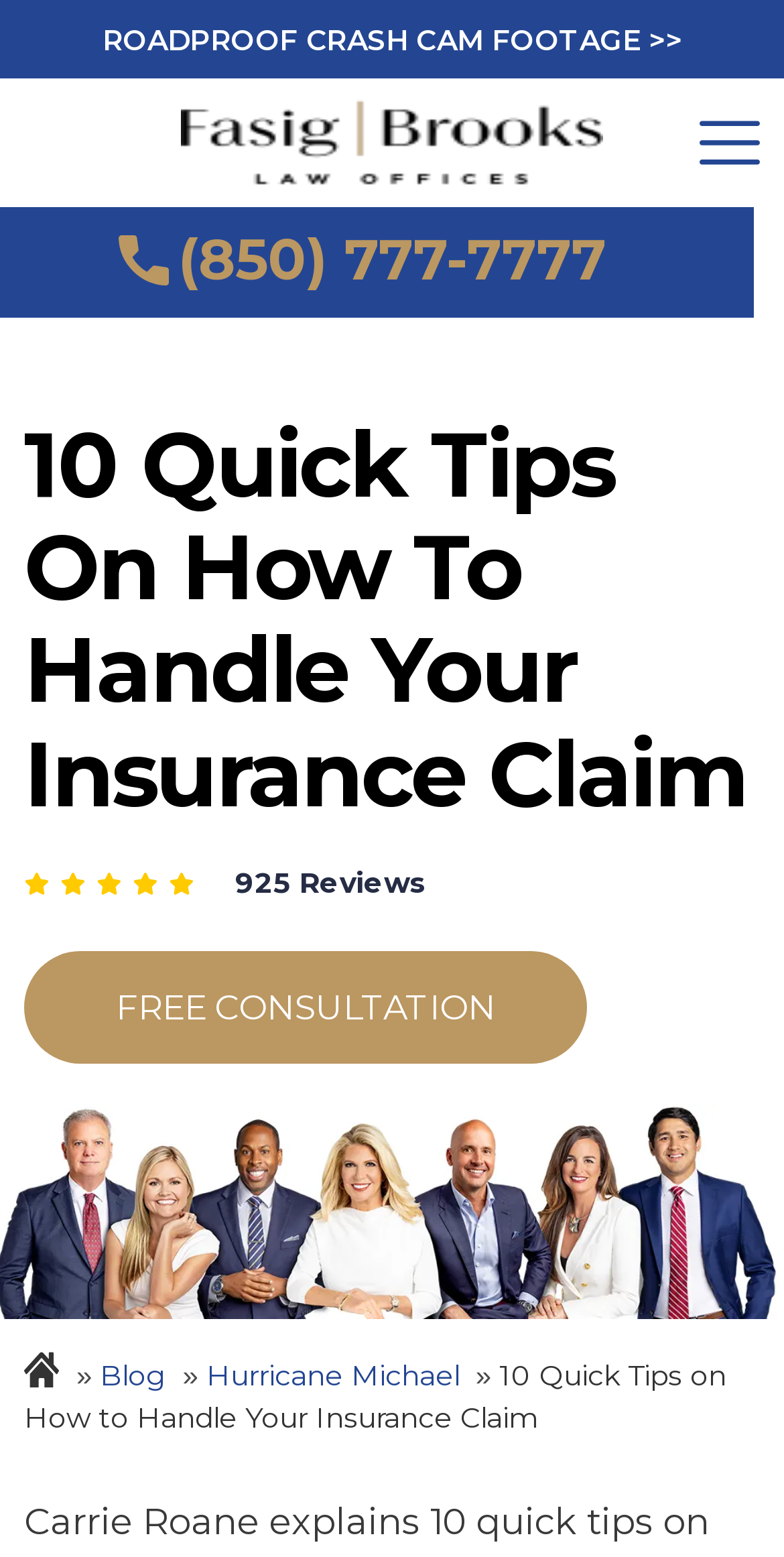How many images are there above the main heading?
Look at the image and respond with a one-word or short phrase answer.

5